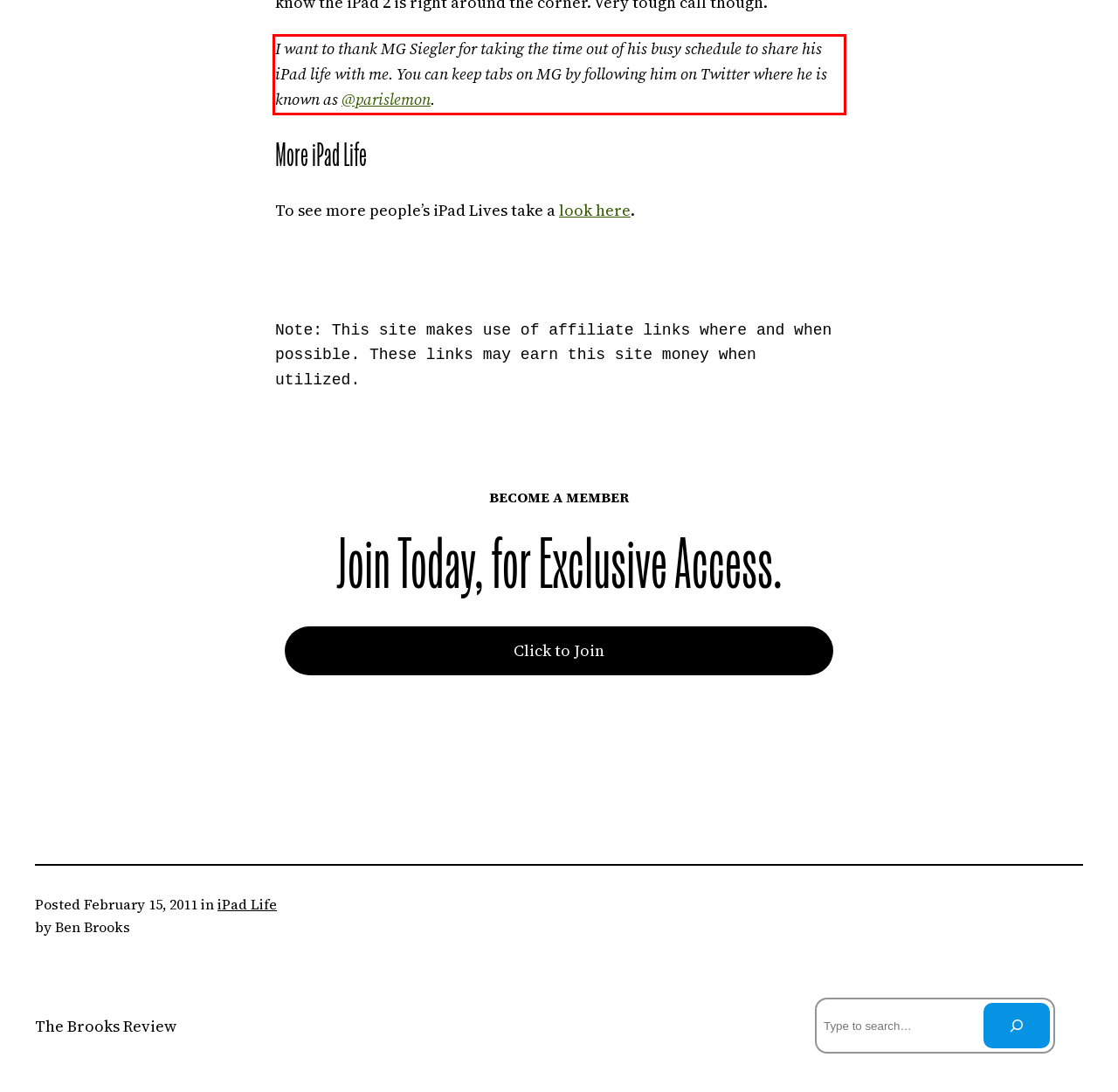Please extract the text content within the red bounding box on the webpage screenshot using OCR.

I want to thank MG Siegler for taking the time out of his busy schedule to share his iPad life with me. You can keep tabs on MG by following him on Twitter where he is known as @parislemon.